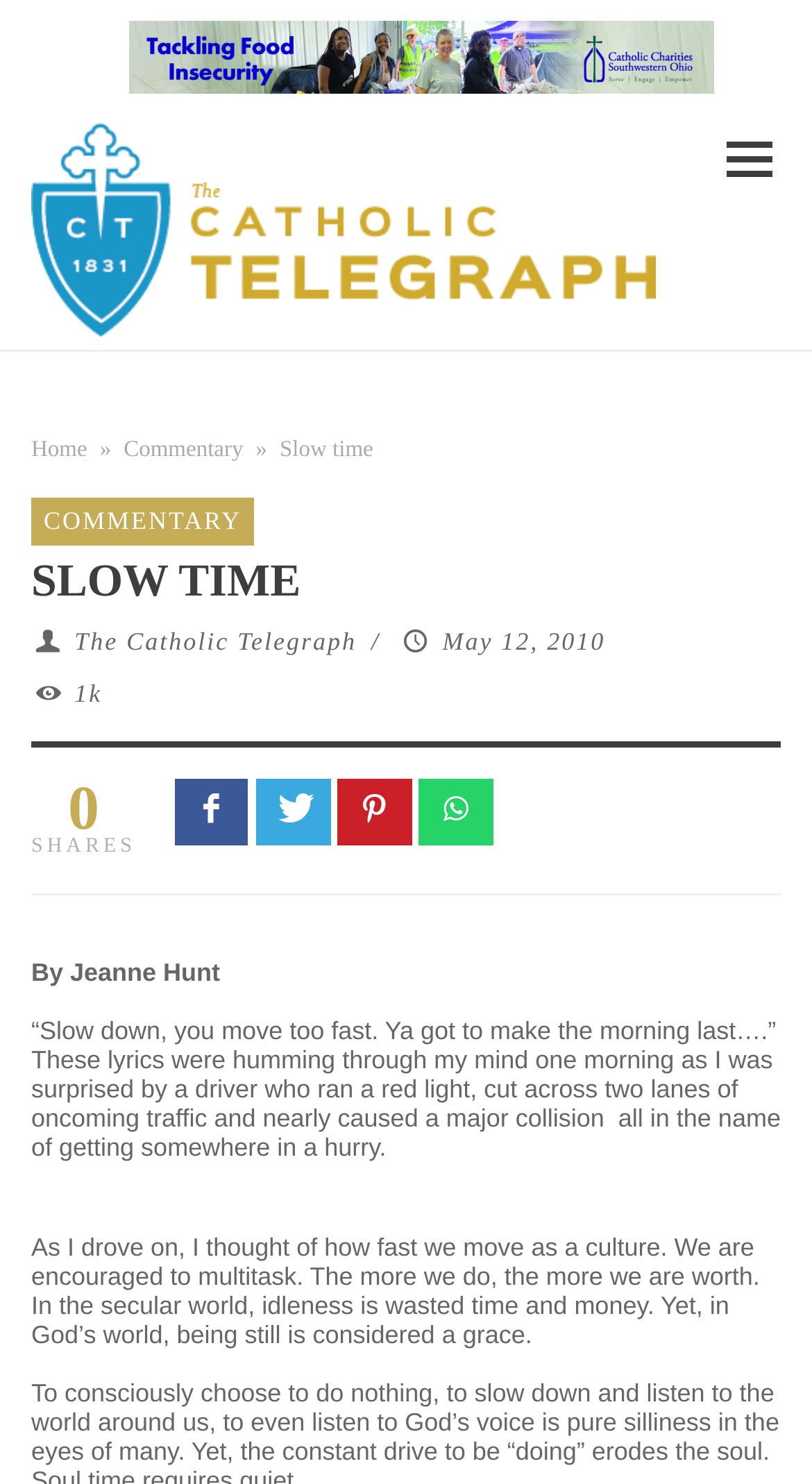Please indicate the bounding box coordinates of the element's region to be clicked to achieve the instruction: "Click the 'Home' link". Provide the coordinates as four float numbers between 0 and 1, i.e., [left, top, right, bottom].

[0.038, 0.295, 0.107, 0.312]